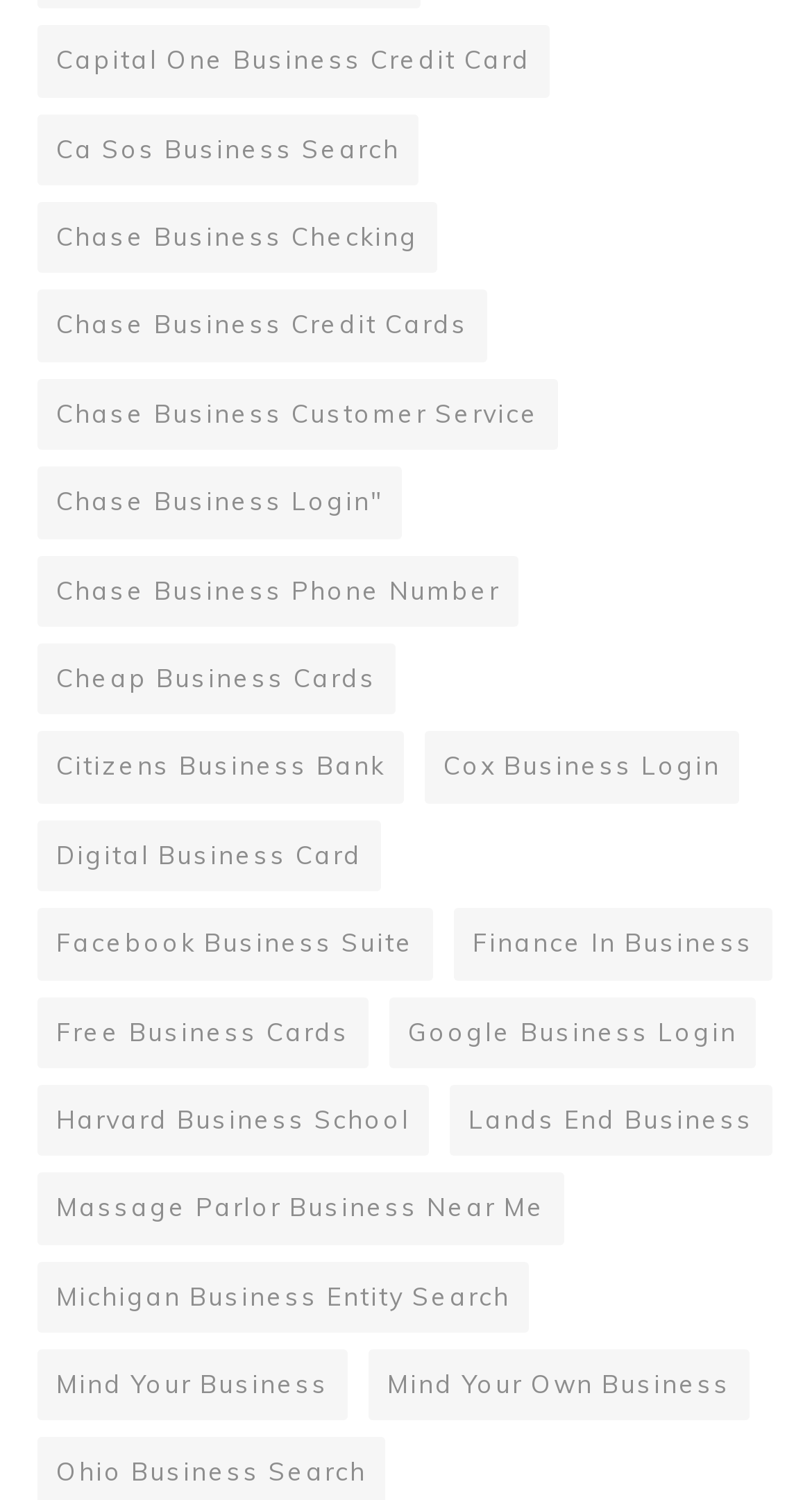Determine the bounding box coordinates for the area you should click to complete the following instruction: "Check out Google Business Login".

[0.479, 0.664, 0.931, 0.712]